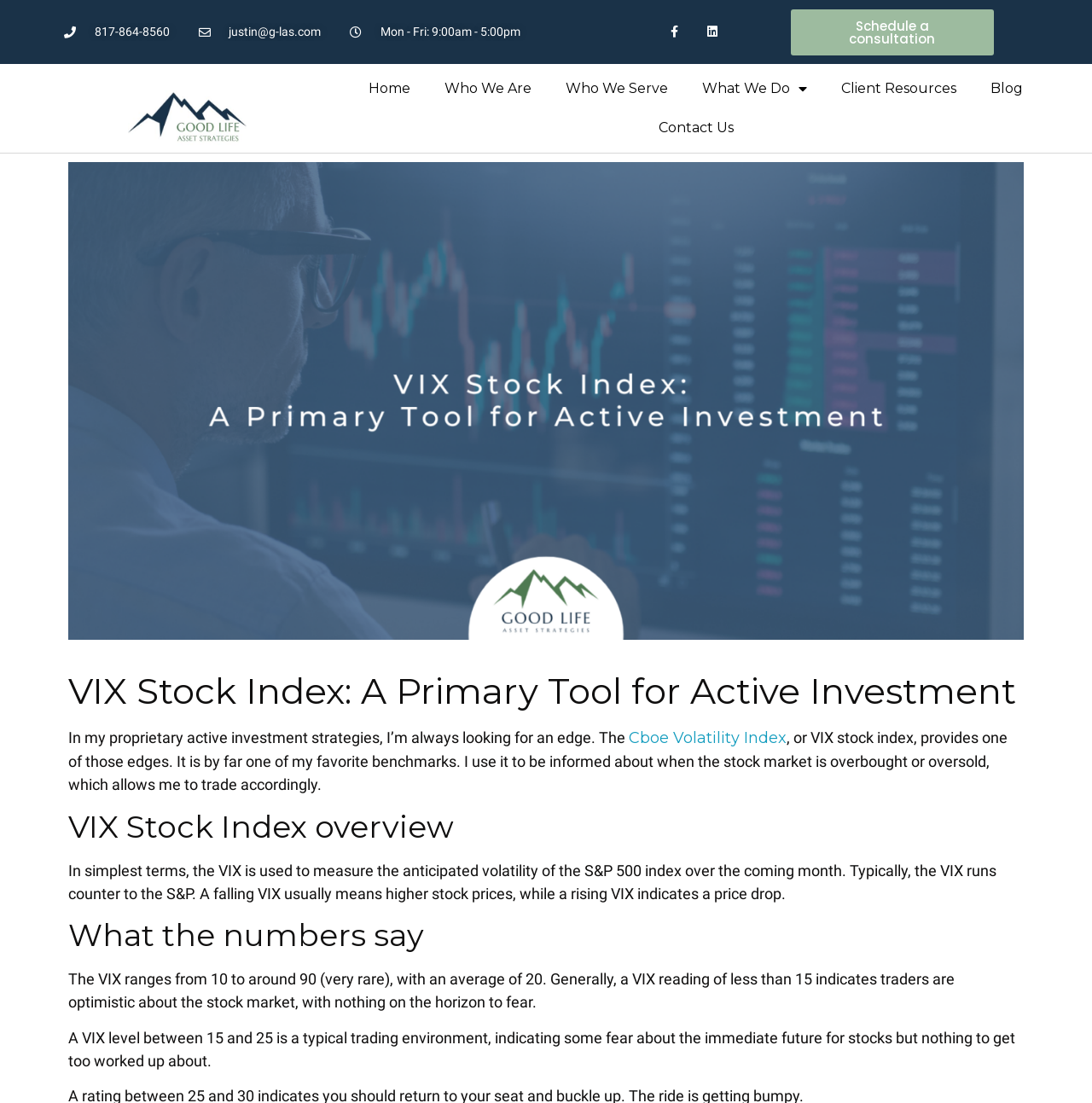Please identify the bounding box coordinates for the region that you need to click to follow this instruction: "Read about What We Do".

[0.628, 0.063, 0.755, 0.098]